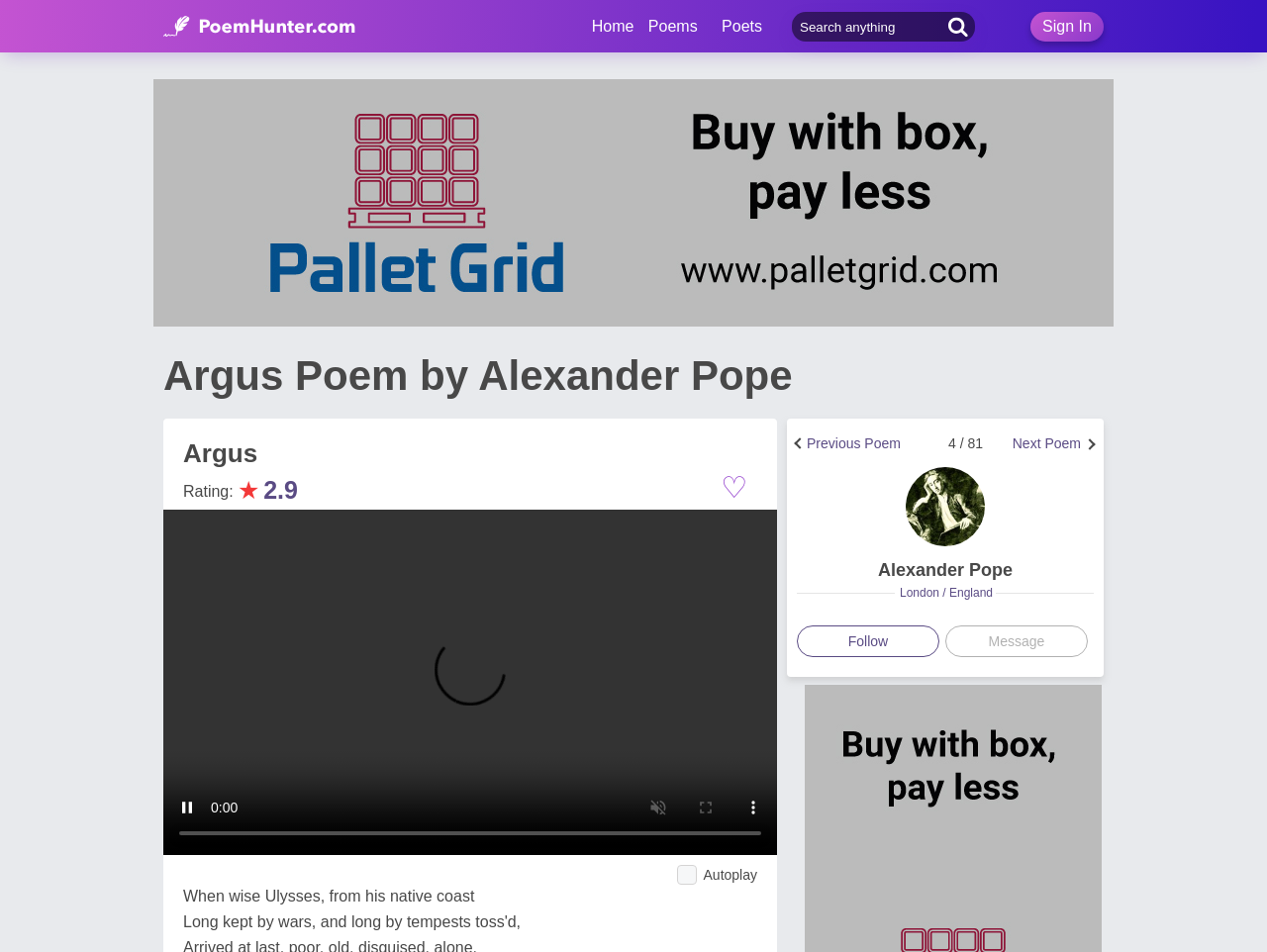Please determine the primary heading and provide its text.

Argus Poem by Alexander Pope